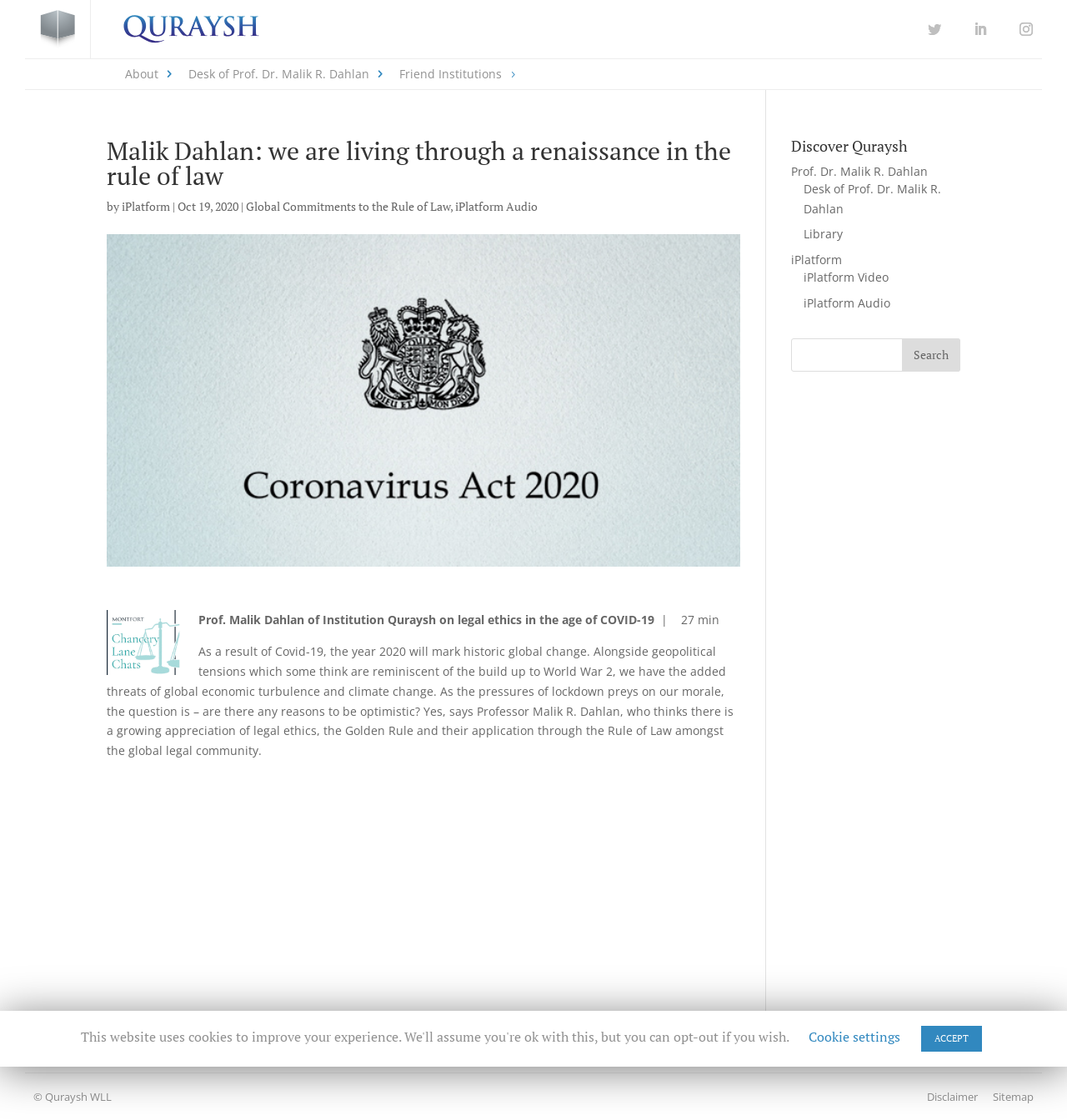Detail the various sections and features of the webpage.

The webpage is about Institution Quraysh for Law & Policy (iQ), an independent global law and public policy research and services organization. At the top left corner, there is a logo of Quraysh, accompanied by a link to the organization's homepage. On the top right corner, there are three social media links. 

Below the top section, there is a navigation menu with five links: "About", "Desk of Prof. Dr. Malik R. Dahlan", "Friend Institutions", and a search bar. 

The main content of the webpage is an article titled "Malik Dahlan: we are living through a renaissance in the rule of law". The article has a heading, a byline, and a publication date. There are also links to related topics, such as "Global Commitments to the Rule of Law" and "iPlatform Audio". 

Below the article's heading, there is an image related to the article. The article's content discusses the impact of COVID-19 on the global community and the importance of legal ethics and the Rule of Law. 

On the right side of the article, there is a section titled "Discover Quraysh" with links to Prof. Dr. Malik R. Dahlan's profile, his desk, the library, and iPlatform. There is also a search bar in this section. 

At the bottom of the webpage, there is a footer section with copyright information, links to the disclaimer and sitemap, and a cookie settings button.